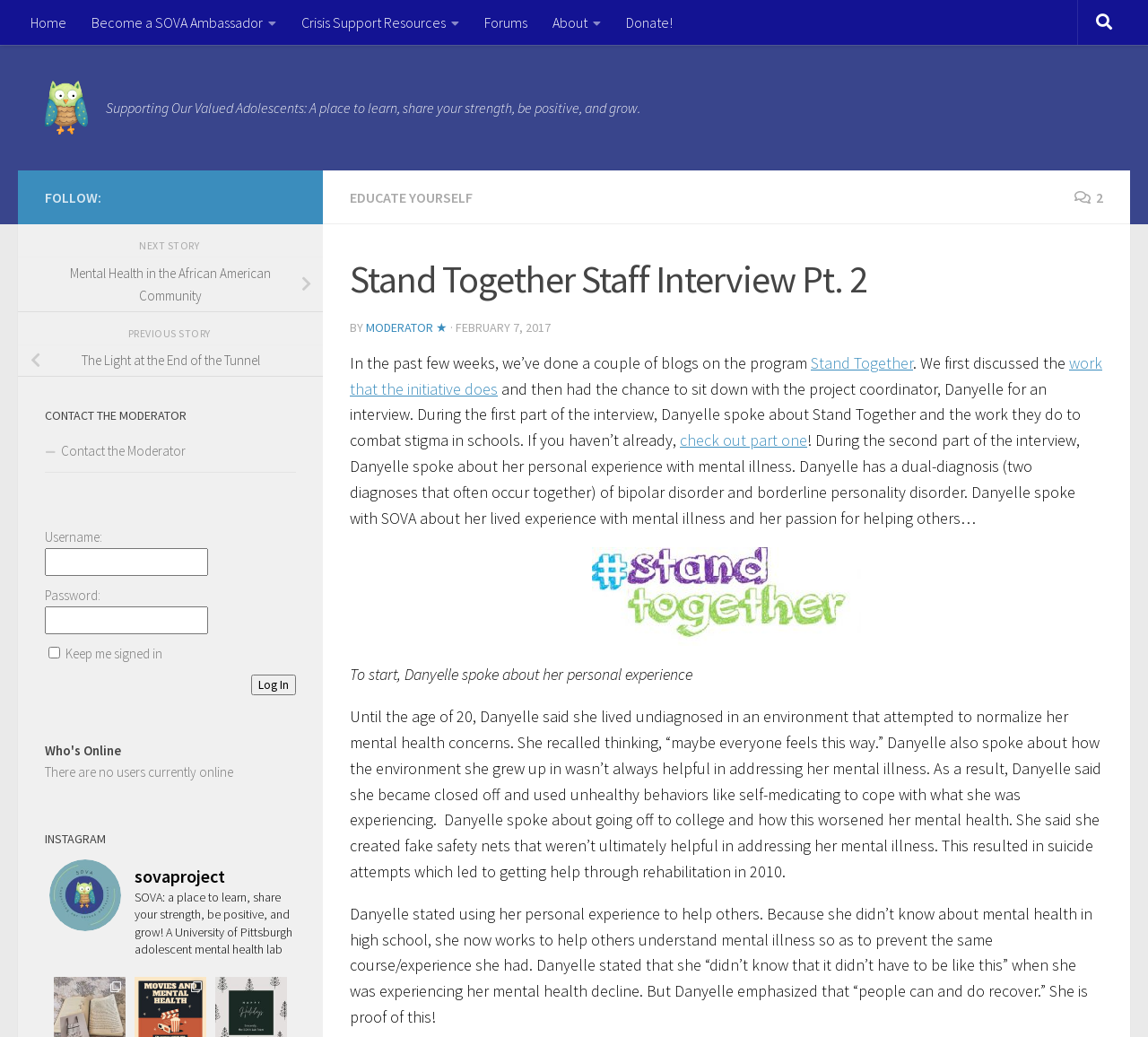Please extract and provide the main headline of the webpage.

Stand Together Staff Interview Pt. 2